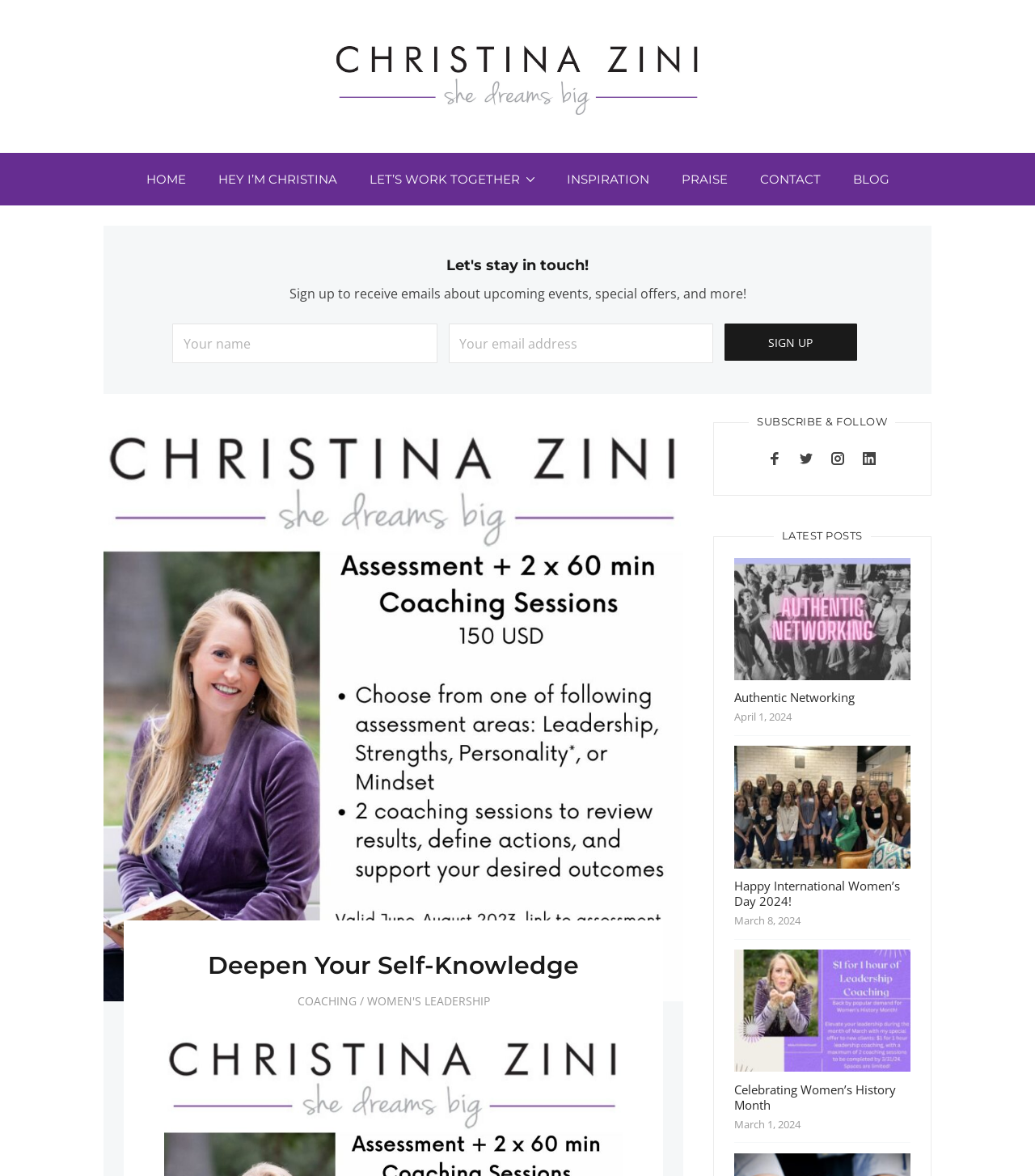Identify the bounding box coordinates for the UI element mentioned here: "Blog". Provide the coordinates as four float values between 0 and 1, i.e., [left, top, right, bottom].

[0.808, 0.13, 0.875, 0.175]